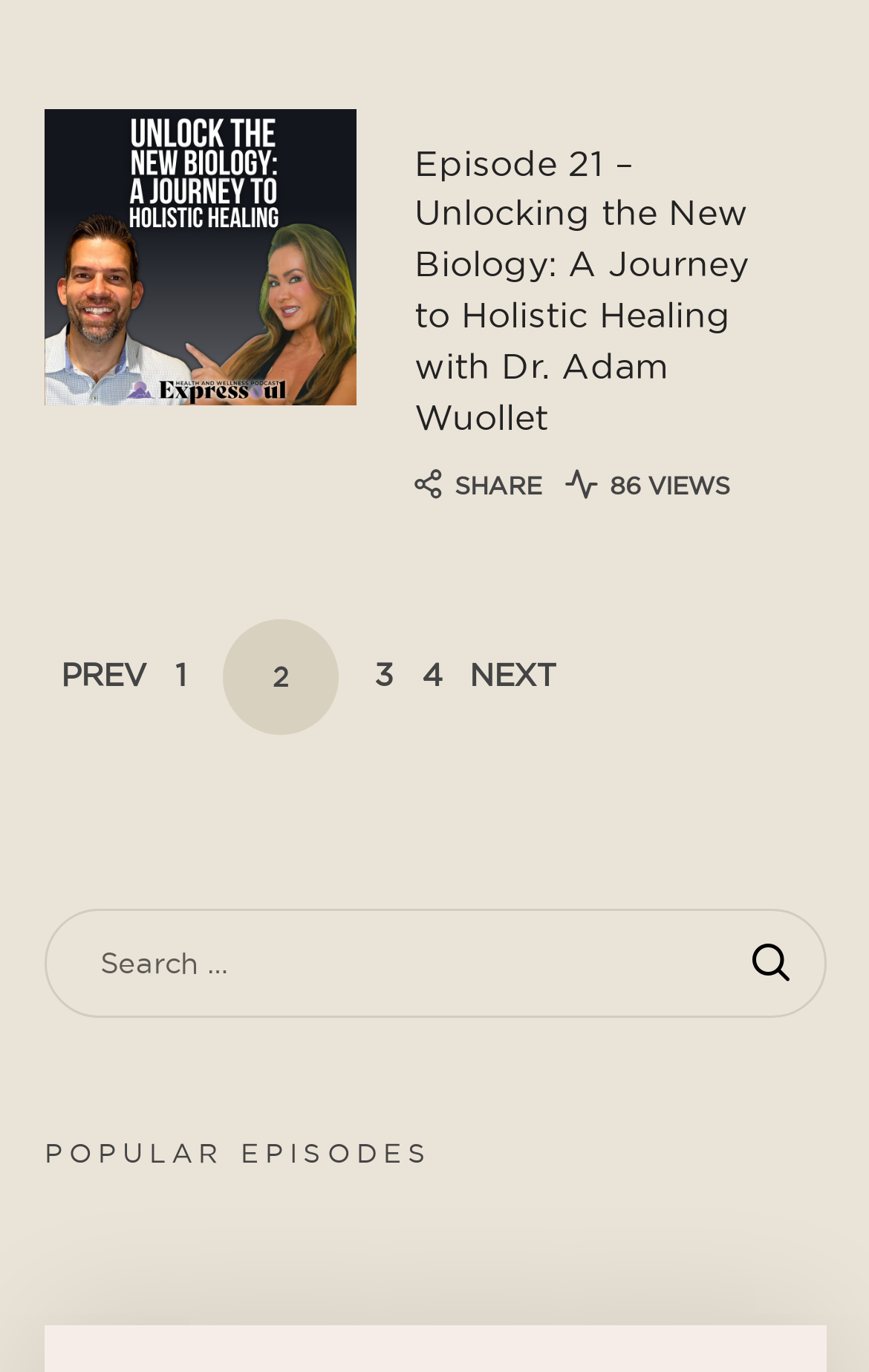Answer the question below in one word or phrase:
What is the title of the section at the bottom of the webpage?

POPULAR EPISODES